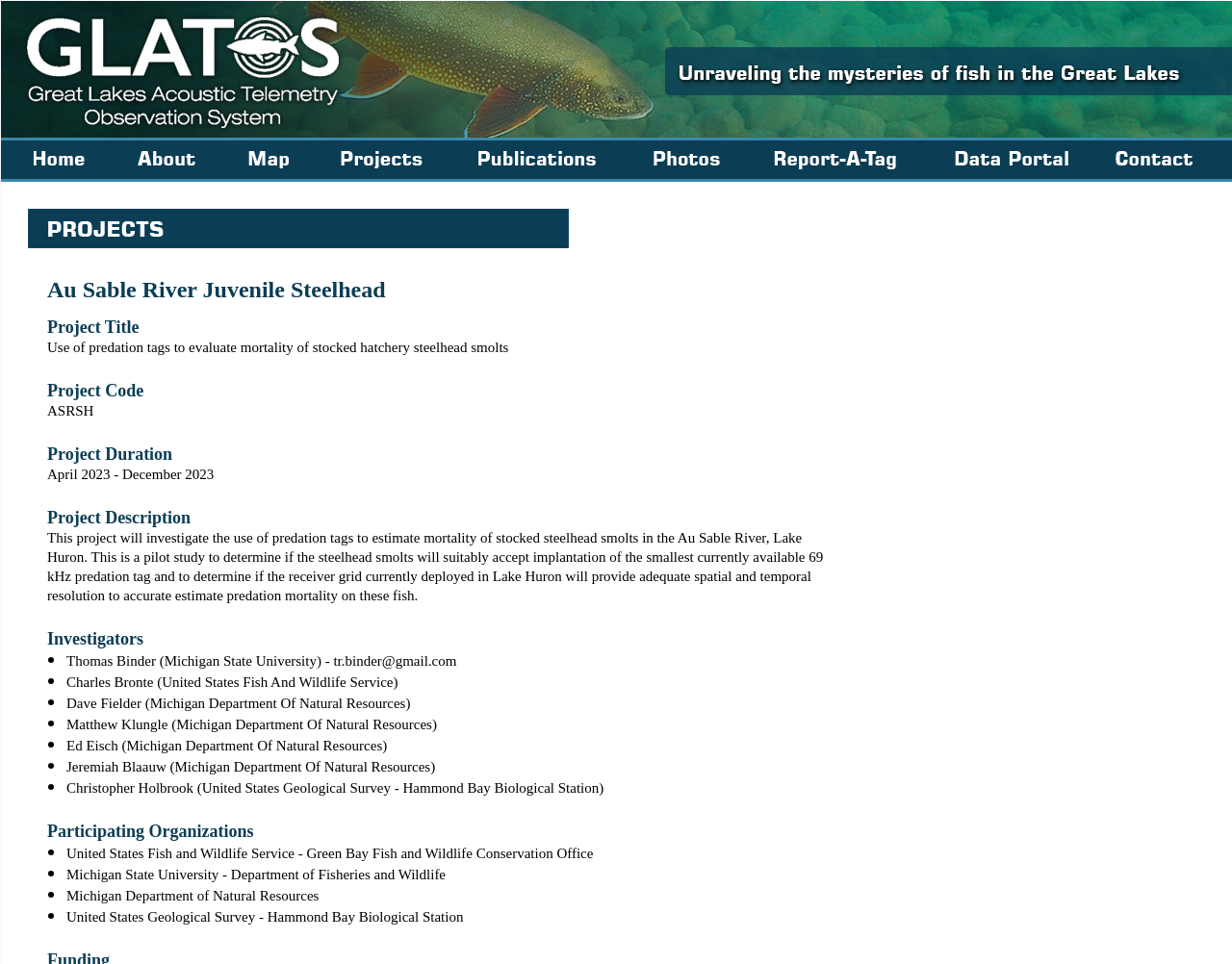Illustrate the webpage thoroughly, mentioning all important details.

The webpage appears to be a list of participating organizations and individuals involved in a project or initiative called GLATOS. At the top of the page, there is a row of 13 grid cells, each taking up a portion of the width of the page. 

Below this row, there is a table with a single row and cell that spans about half of the page's width. Within this cell, there is an image, followed by a list of 10 bullet points, each with a brief description of an individual or organization. The list includes names like Dave Fielder, Matthew Klungle, and Ed Eisch from the Michigan Department of Natural Resources, as well as Christopher Holbrook from the United States Geological Survey - Hammond Bay Biological Station. 

The list is headed by a title "Participating Organizations" and continues with more organizations, including the United States Fish and Wildlife Service, Michigan State University, and others. The entire list is contained within a single cell of the table, with the image at the top and the bullet points and descriptions below.